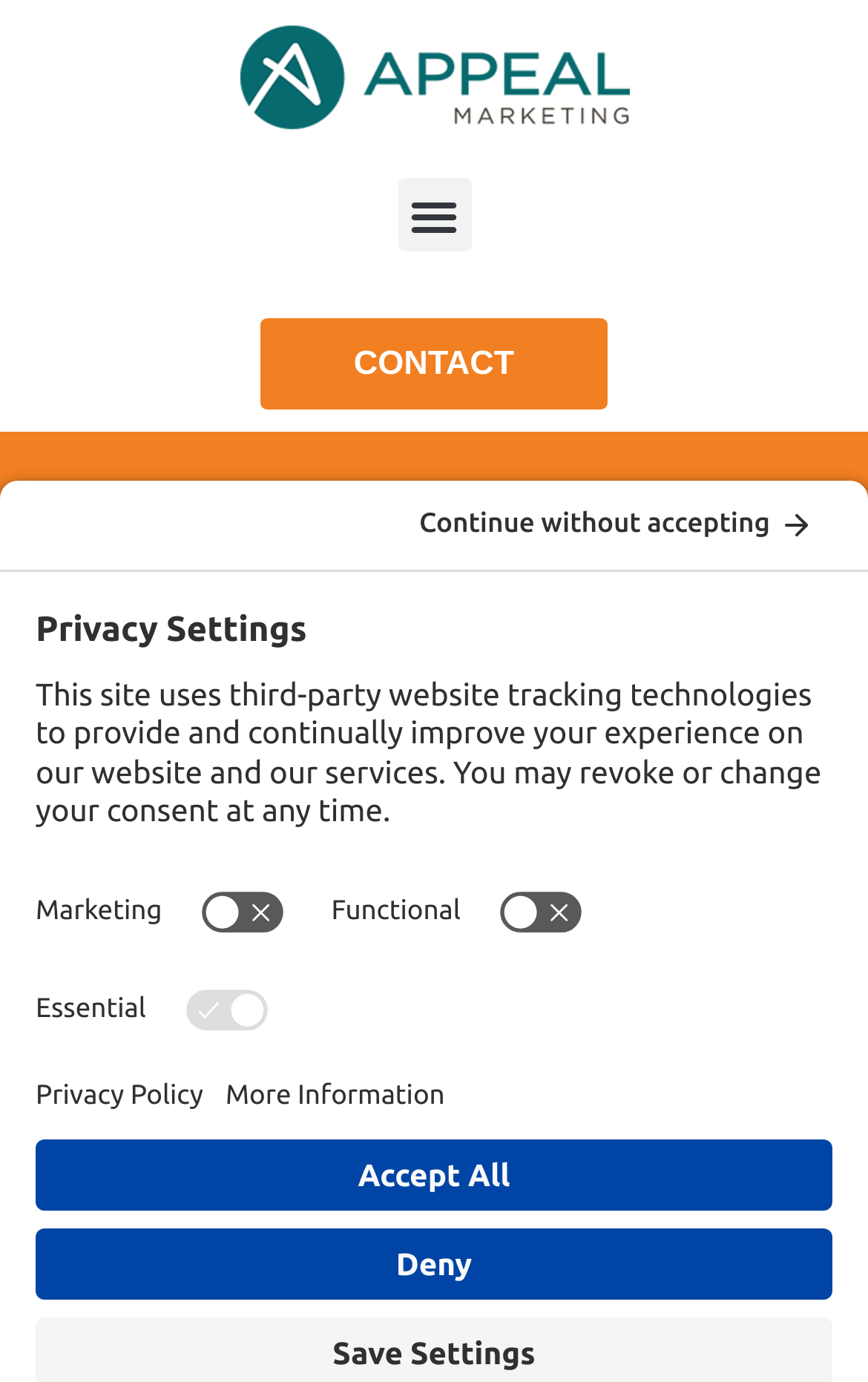What is the purpose of the 'Menu Toggle' button?
Give a comprehensive and detailed explanation for the question.

The 'Menu Toggle' button is located at the top right corner of the webpage, and it is used to open or close the menu. When the button is clicked, the menu will be expanded or collapsed.